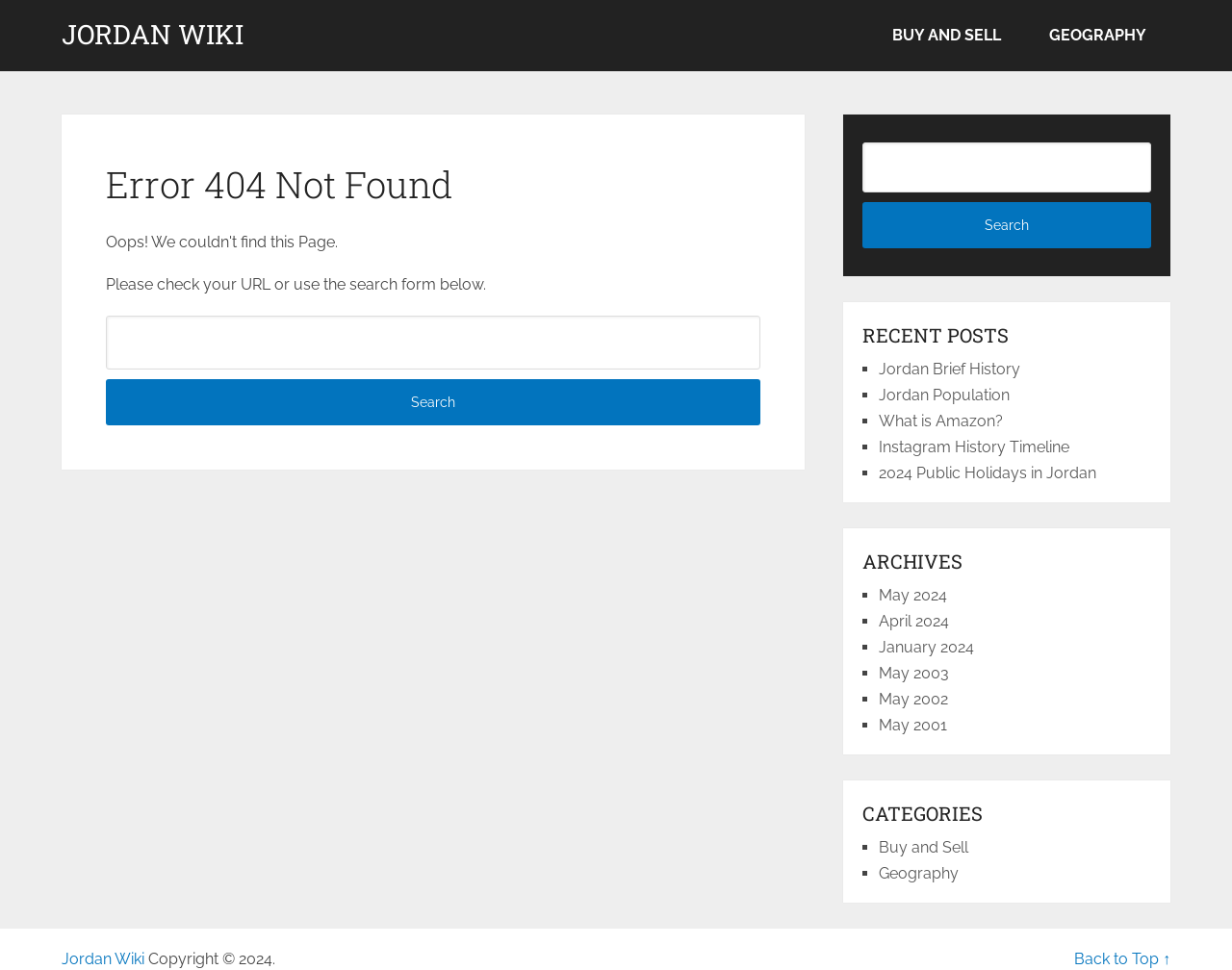Please find the bounding box coordinates of the element that must be clicked to perform the given instruction: "Click on the 'BLOG' link". The coordinates should be four float numbers from 0 to 1, i.e., [left, top, right, bottom].

None